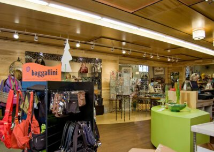Give a detailed explanation of what is happening in the image.

The image showcases an inviting retail space filled with various products, emphasizing an organized and well-designed layout. In the foreground, a prominent display featuring an array of colorful bags under the 'baggallini' brand draws attention. The merchandise is well-arranged, suggesting a focus on both style and functionality. The store's interior is bright and airy, with warm wood accents on the walls and ceiling complemented by effective lighting that enhances the overall ambiance.

Furniture pieces are strategically placed, including a vibrant green display table that adds a pop of color to the scene. Shelving units in the background showcase additional merchandise, hinting at a diverse product offering. This visual merchandising strategy not only enhances the shopping experience but also promotes effective inventory management by clearly defining spaces for various categories of products. Overall, the image captures a modern retail environment designed to attract and engage customers, reflecting the thoughtful design approach of r.o.i. Design.